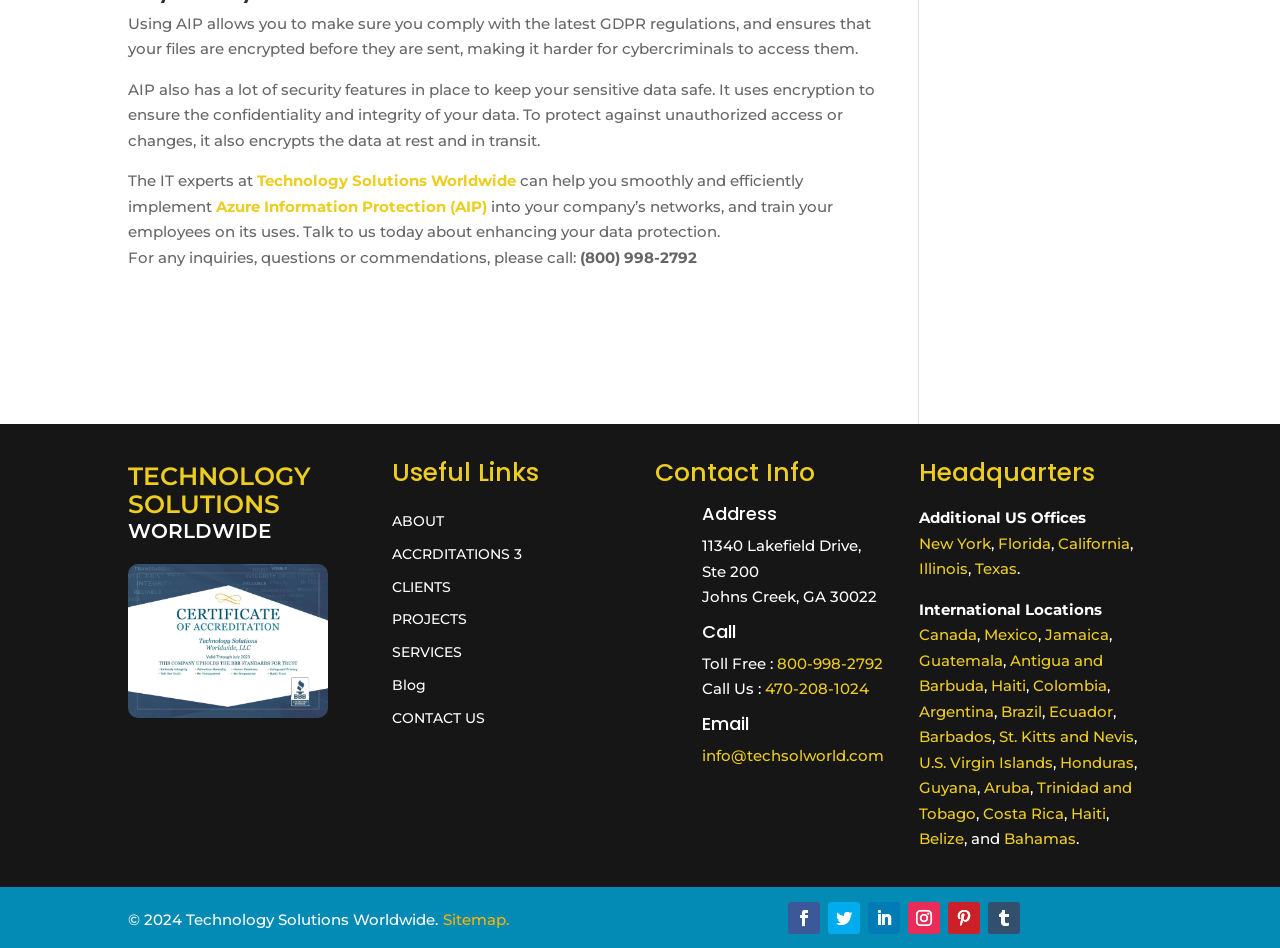Determine the bounding box coordinates of the UI element described below. Use the format (top-left x, top-left y, bottom-right x, bottom-right y) with floating point numbers between 0 and 1: CONTACT US

[0.306, 0.749, 0.488, 0.775]